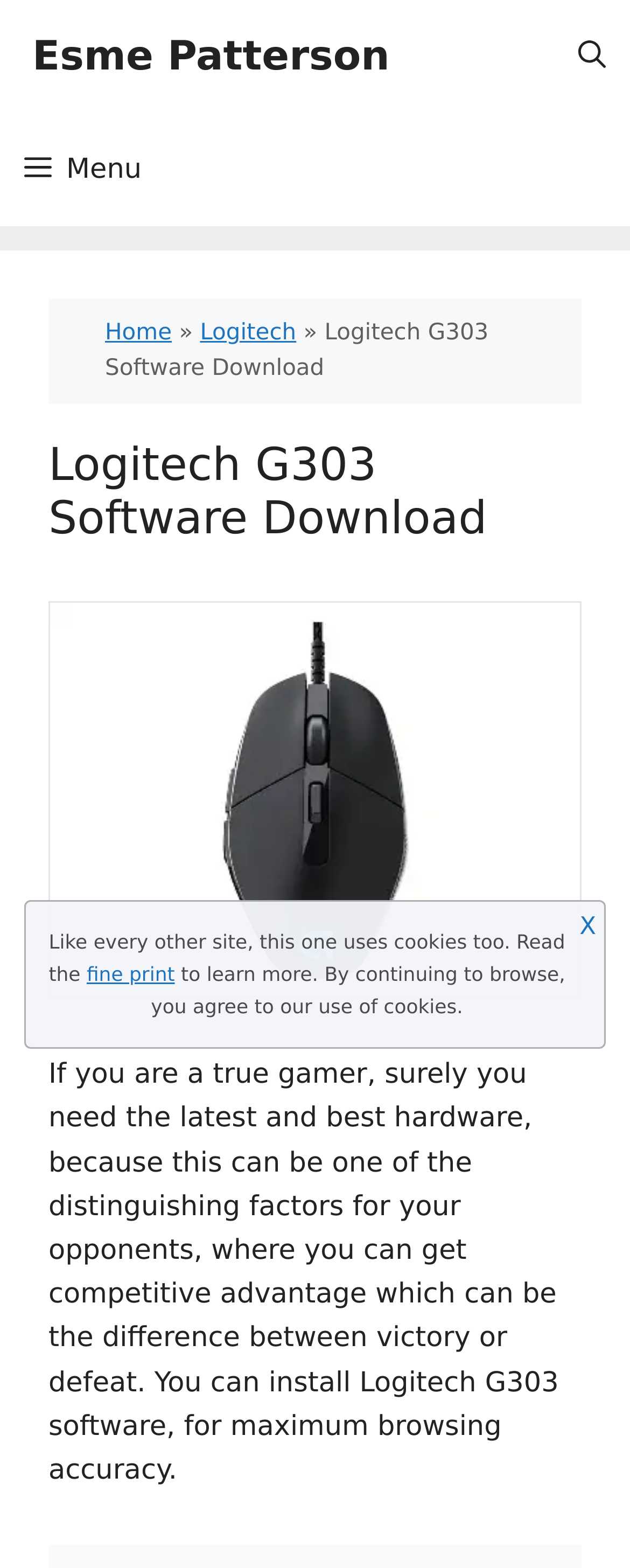What is the name of the gaming mouse?
Look at the screenshot and respond with a single word or phrase.

Daedalus Apex G303